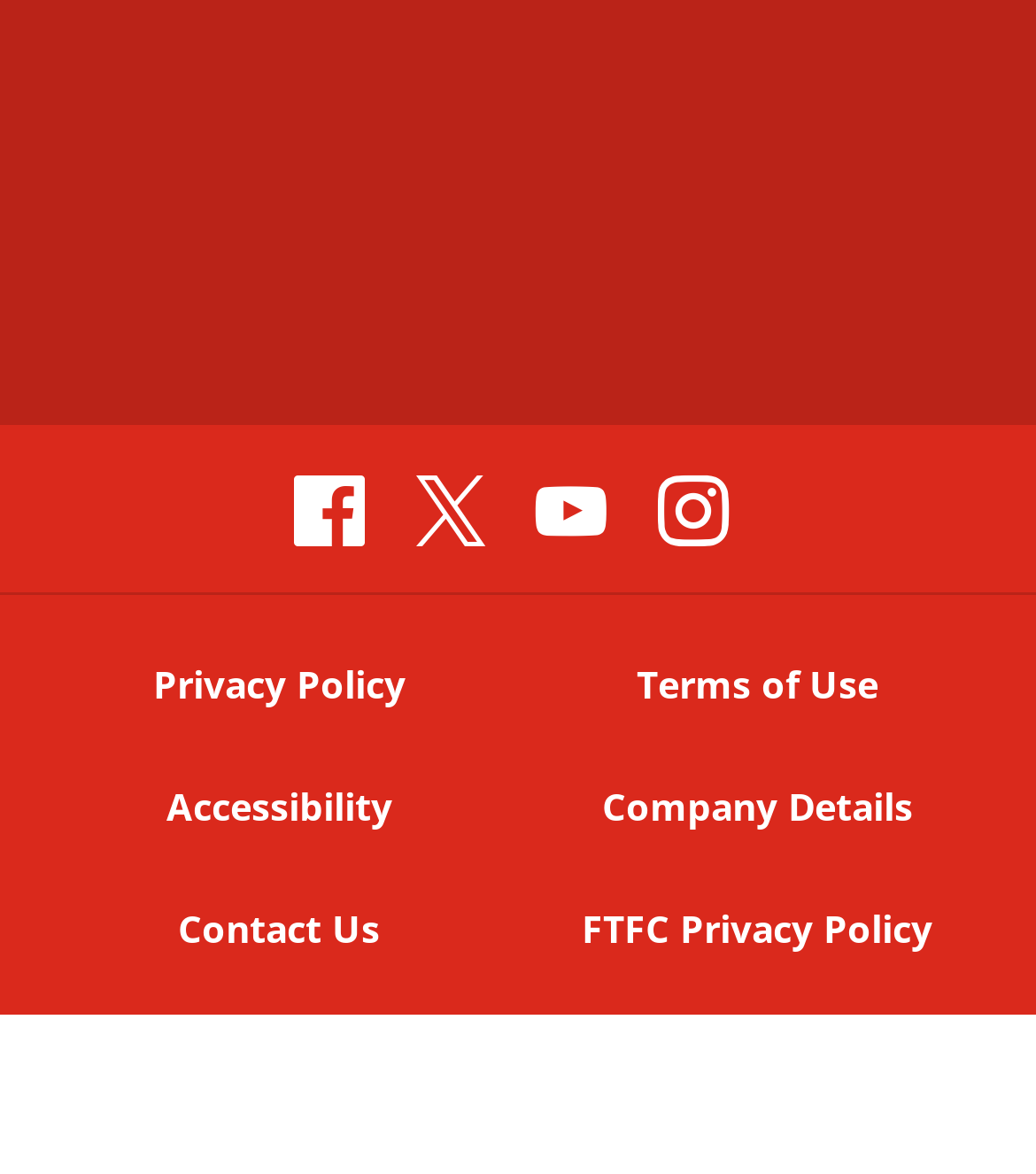Specify the bounding box coordinates of the region I need to click to perform the following instruction: "Watch YouTube". The coordinates must be four float numbers in the range of 0 to 1, i.e., [left, top, right, bottom].

[0.517, 0.397, 0.586, 0.483]